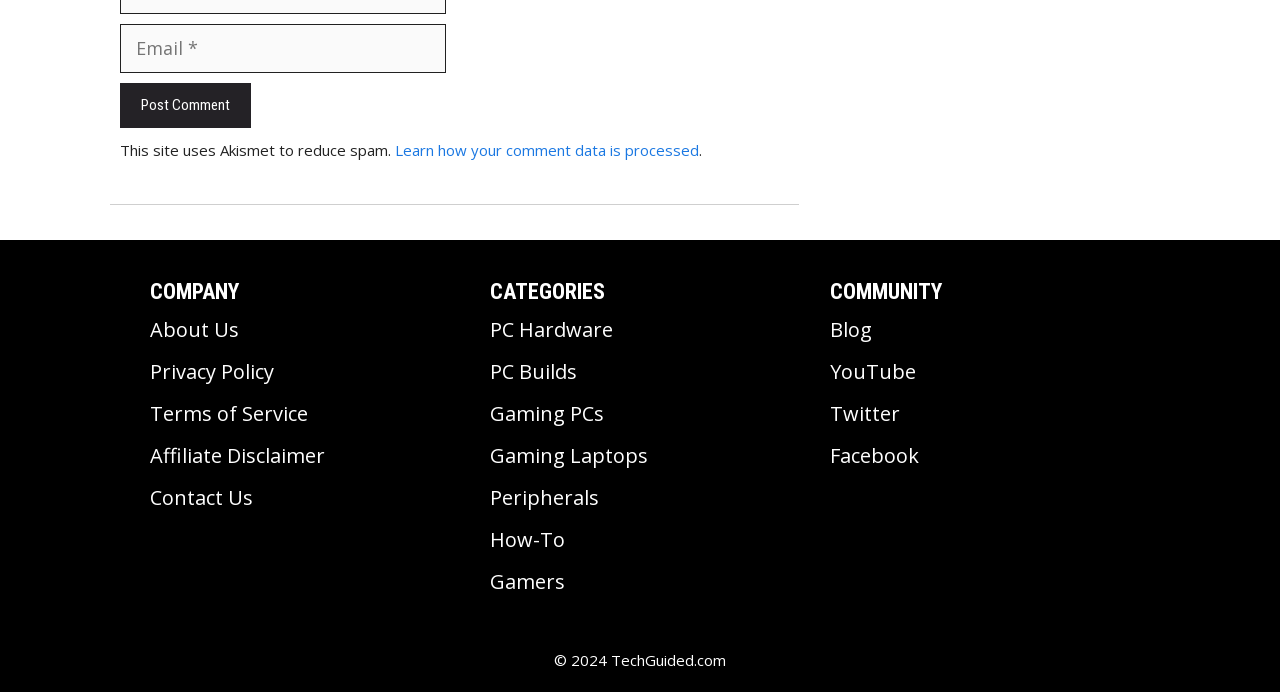What social media platforms is the site on?
From the image, provide a succinct answer in one word or a short phrase.

YouTube, Twitter, Facebook